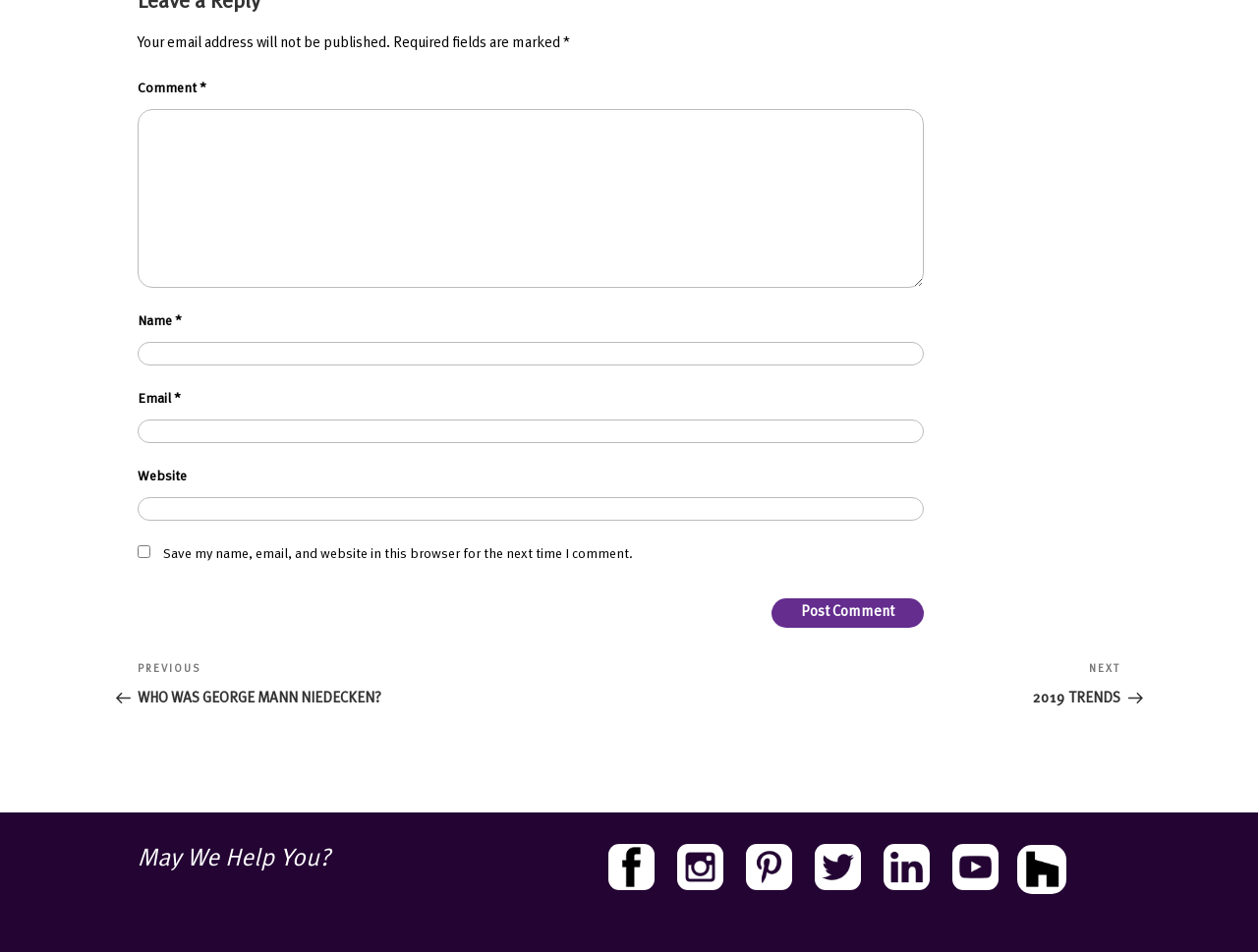Please answer the following query using a single word or phrase: 
What is the purpose of the checkbox?

Save comment info